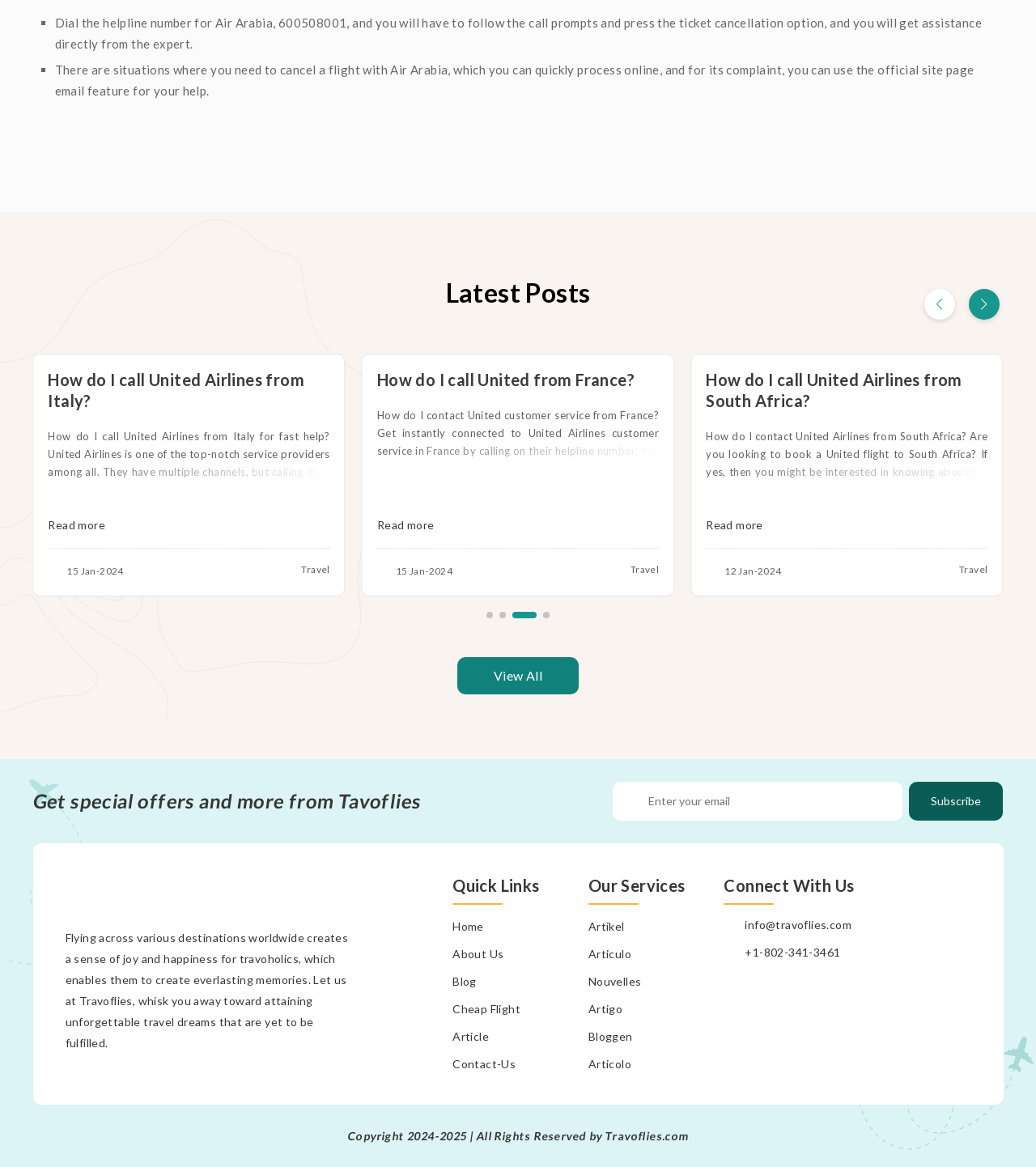Show the bounding box coordinates for the element that needs to be clicked to execute the following instruction: "Search for something in the search box". Provide the coordinates in the form of four float numbers between 0 and 1, i.e., [left, top, right, bottom].

None